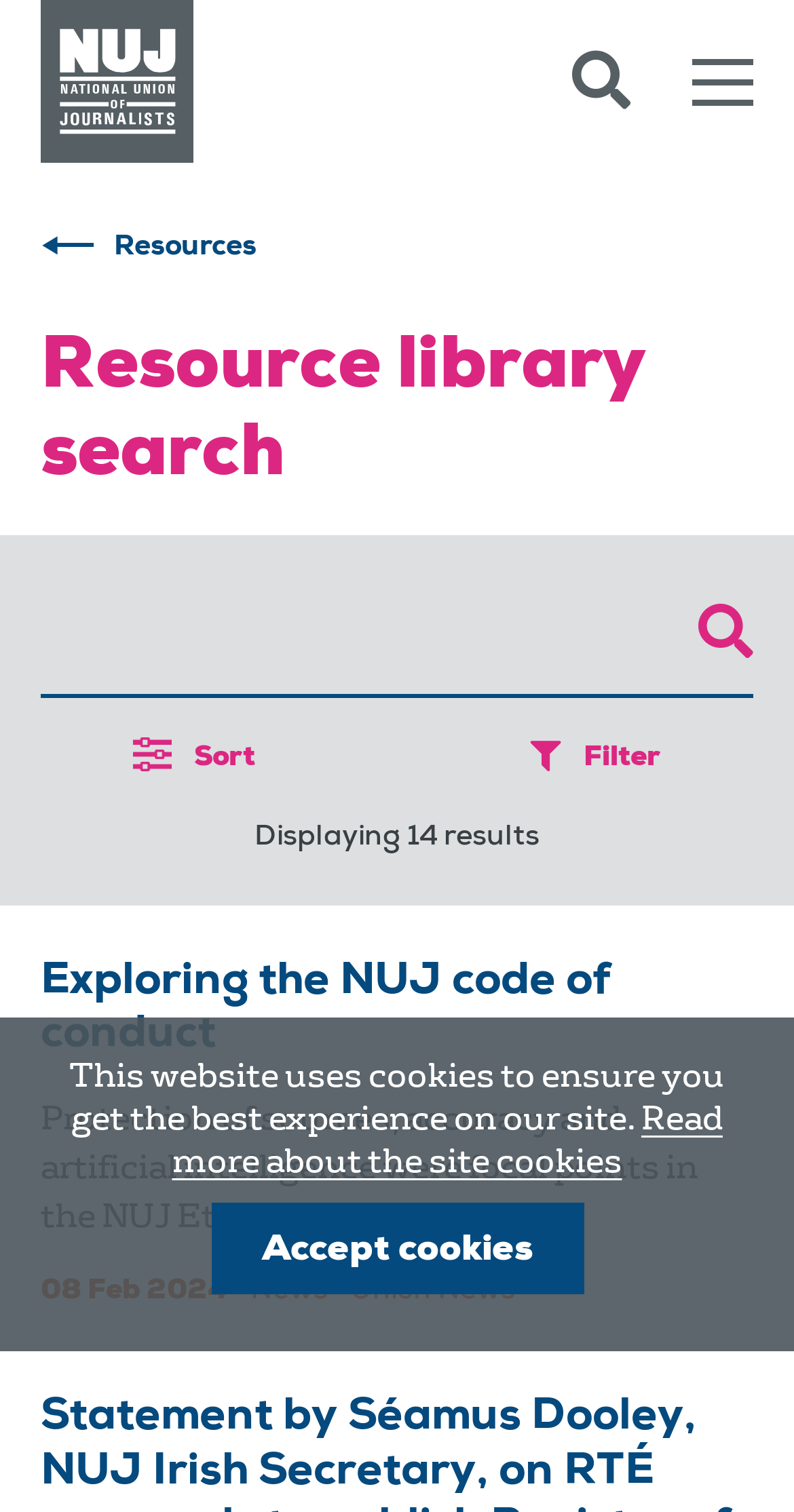Identify the bounding box coordinates of the clickable region required to complete the instruction: "Filter the results". The coordinates should be given as four float numbers within the range of 0 and 1, i.e., [left, top, right, bottom].

[0.669, 0.488, 0.833, 0.514]